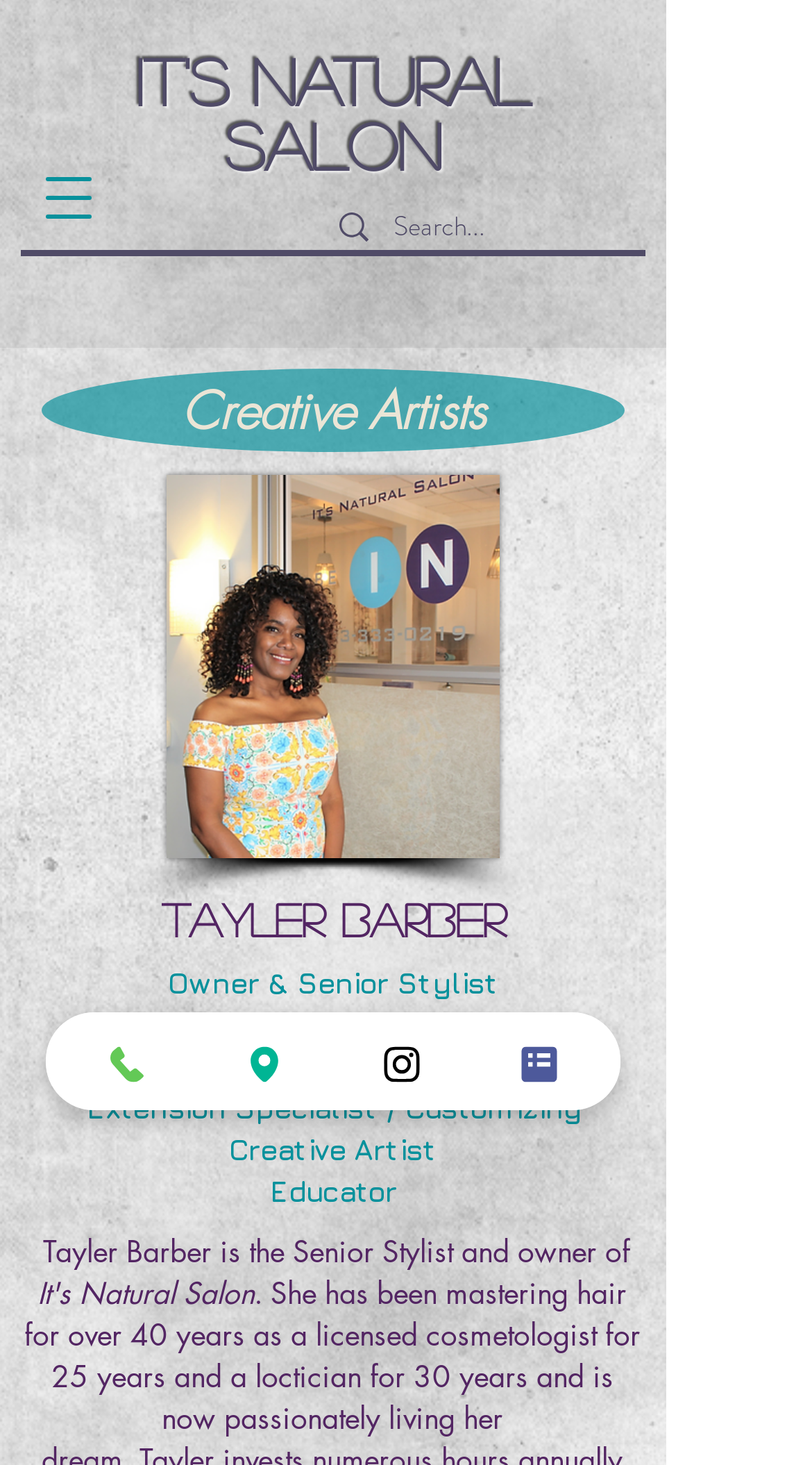What is the name of the salon?
Look at the image and respond to the question as thoroughly as possible.

The name of the salon can be found in the heading element at the top of the page, which reads 'It's Natural'. This is also the text of the link element next to it.